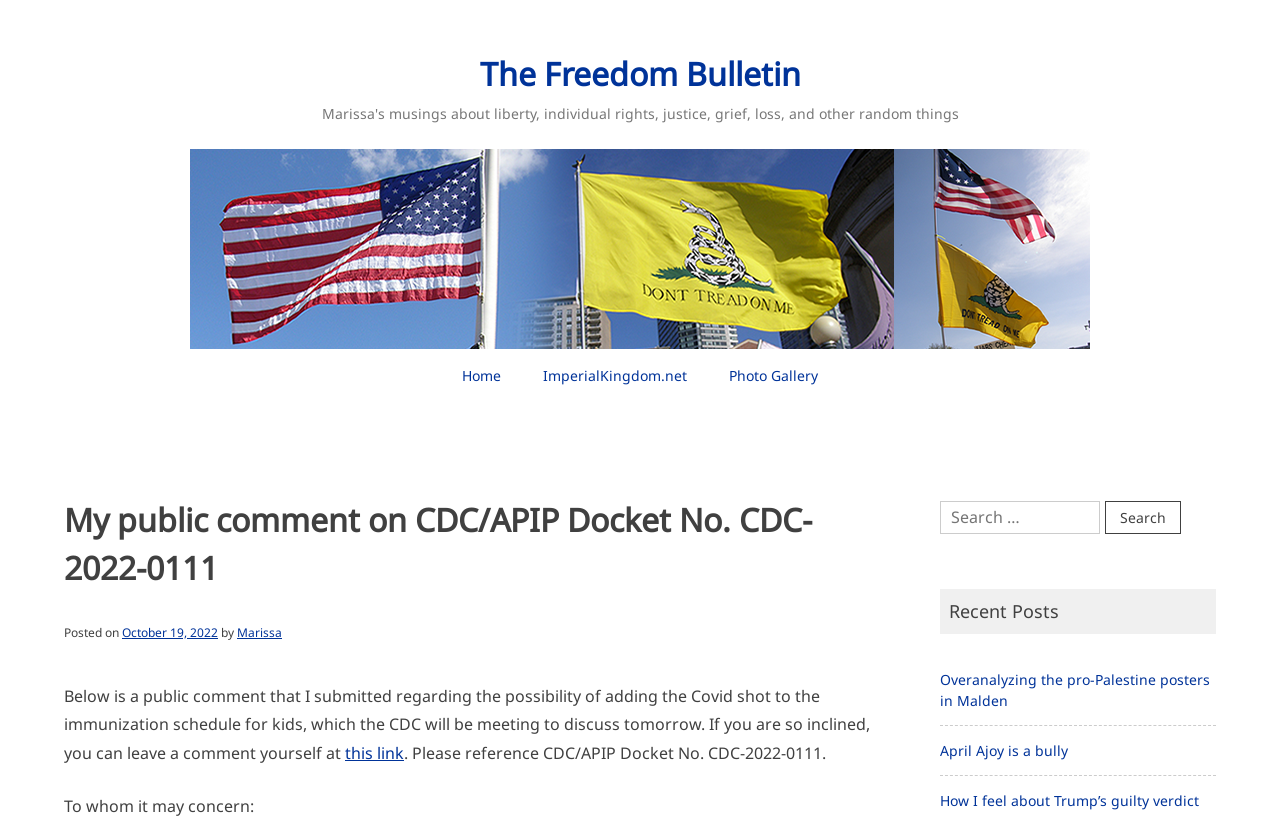How can one leave a comment?
Could you answer the question with a detailed and thorough explanation?

I found the answer by reading the text 'If you are so inclined, you can leave a comment yourself at this link' which provides the instructions on how to leave a comment.